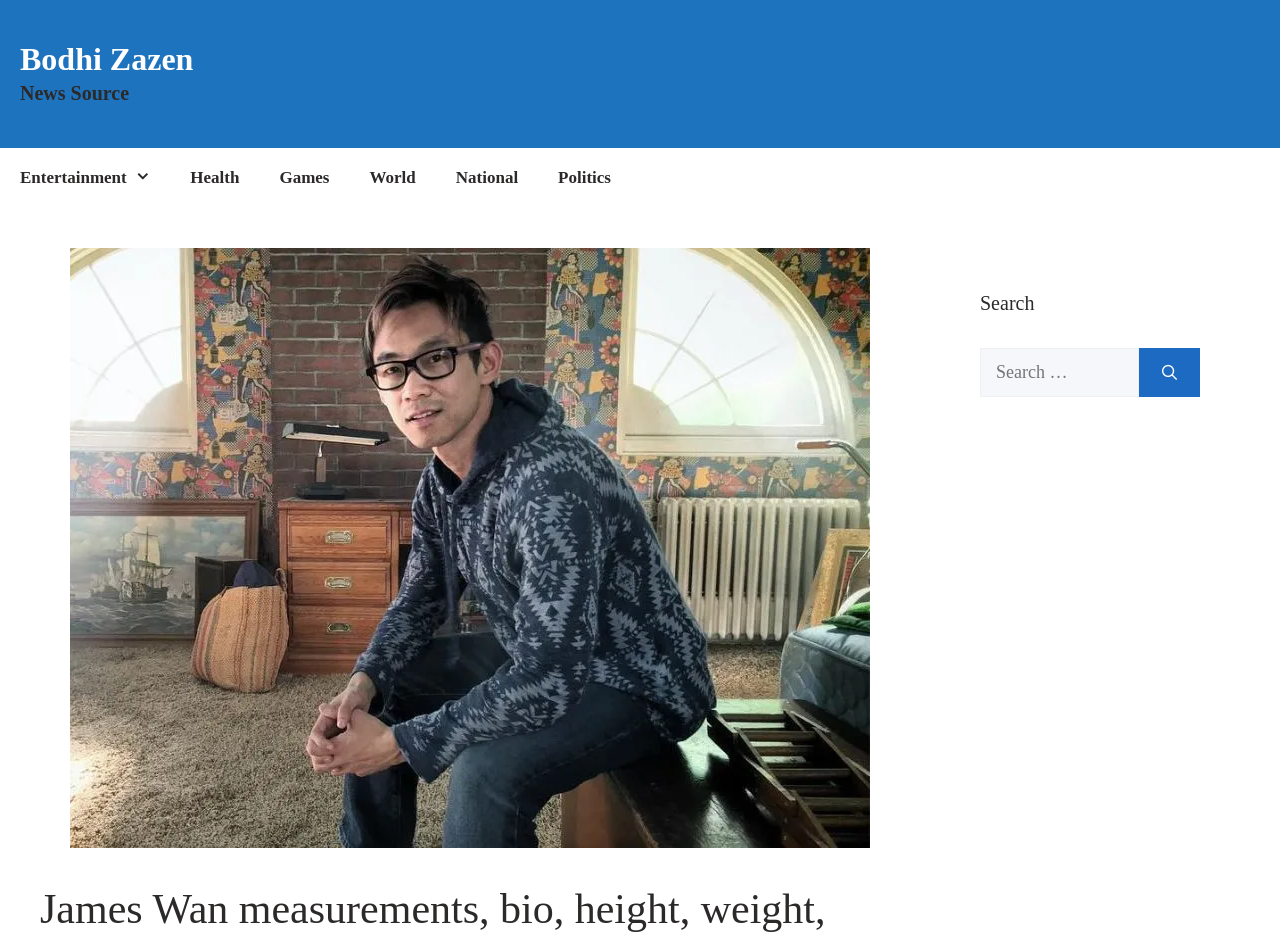What is the purpose of the search box?
Look at the screenshot and give a one-word or phrase answer.

Search for: